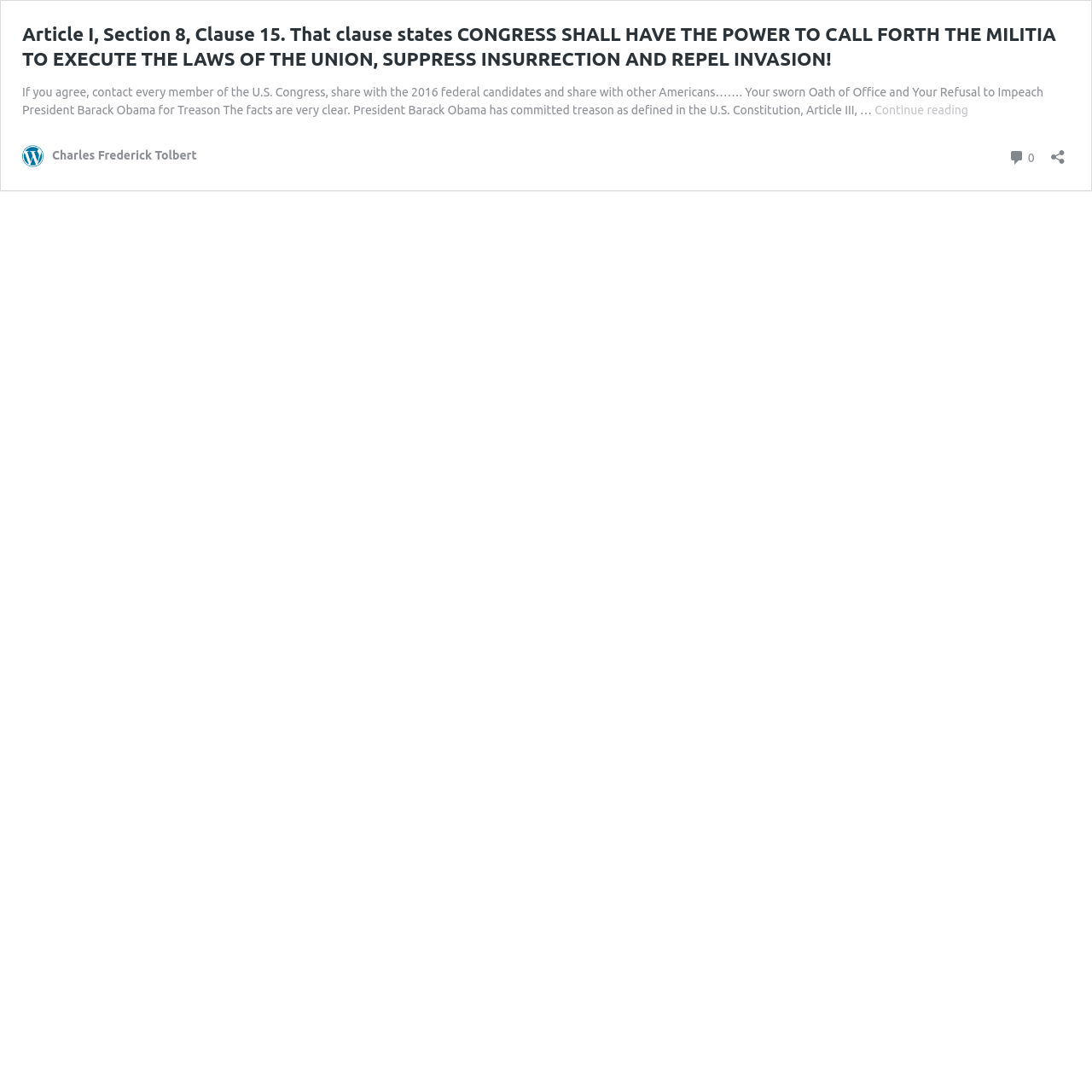What is the topic of the article?
Provide a detailed answer to the question using information from the image.

The article is focused on Article I, Section 8, Clause 15 of the U.S. Constitution, which grants Congress the power to call forth the militia to execute the laws of the Union, suppress insurrection, and repel invasion.